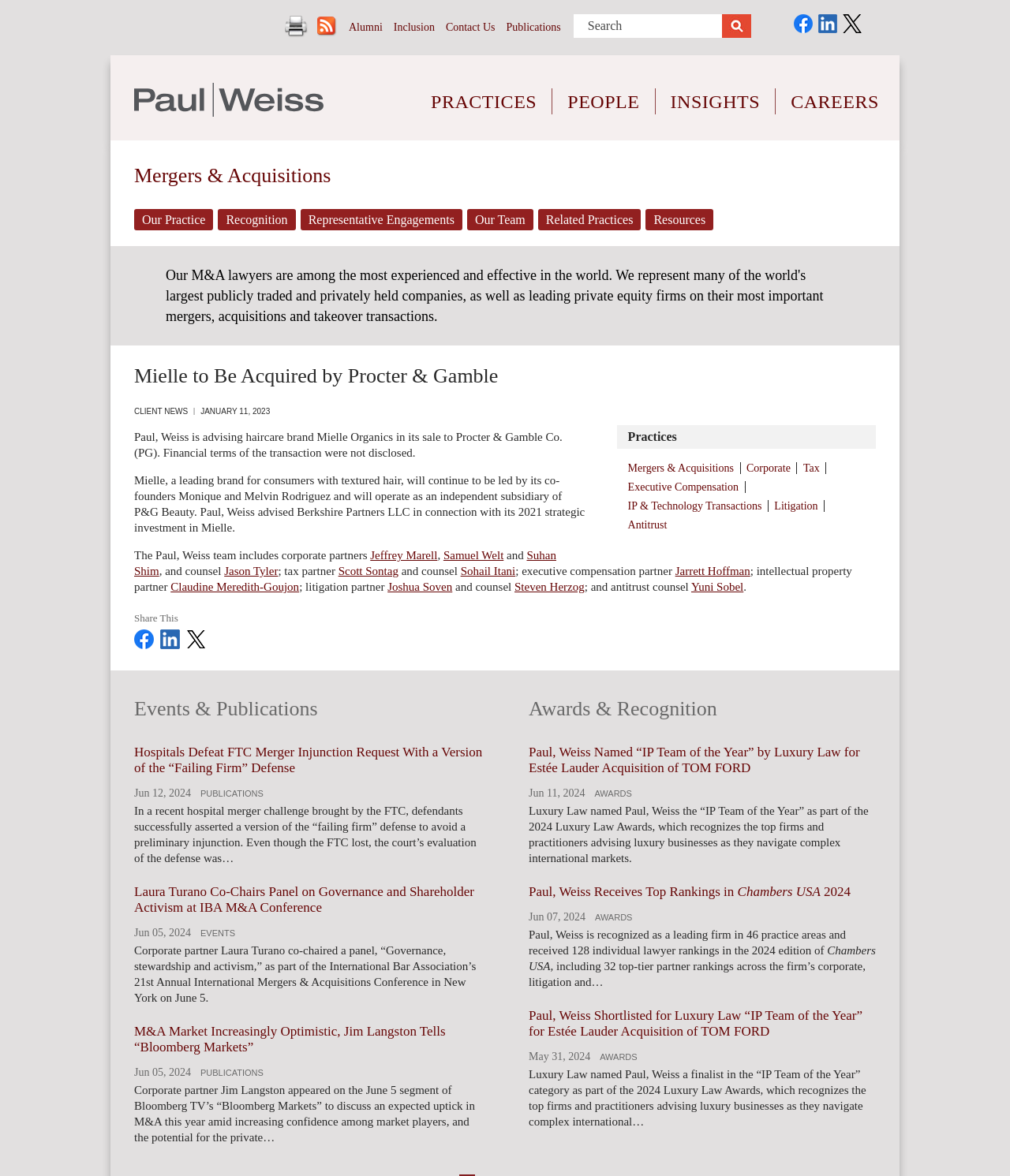Given the webpage screenshot, identify the bounding box of the UI element that matches this description: "Litigation".

[0.767, 0.424, 0.81, 0.437]